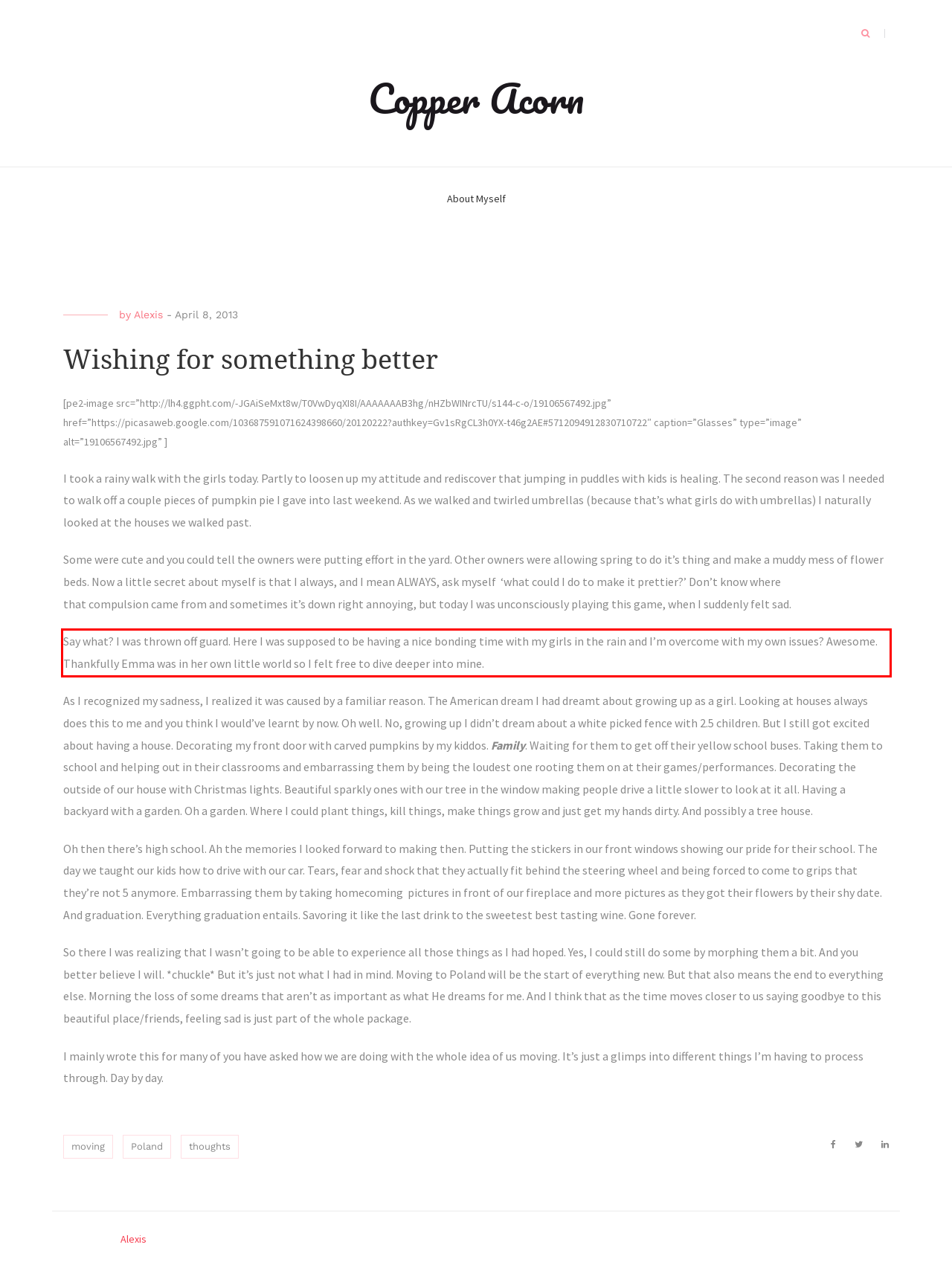You are given a screenshot showing a webpage with a red bounding box. Perform OCR to capture the text within the red bounding box.

Say what? I was thrown off guard. Here I was supposed to be having a nice bonding time with my girls in the rain and I’m overcome with my own issues? Awesome. Thankfully Emma was in her own little world so I felt free to dive deeper into mine.